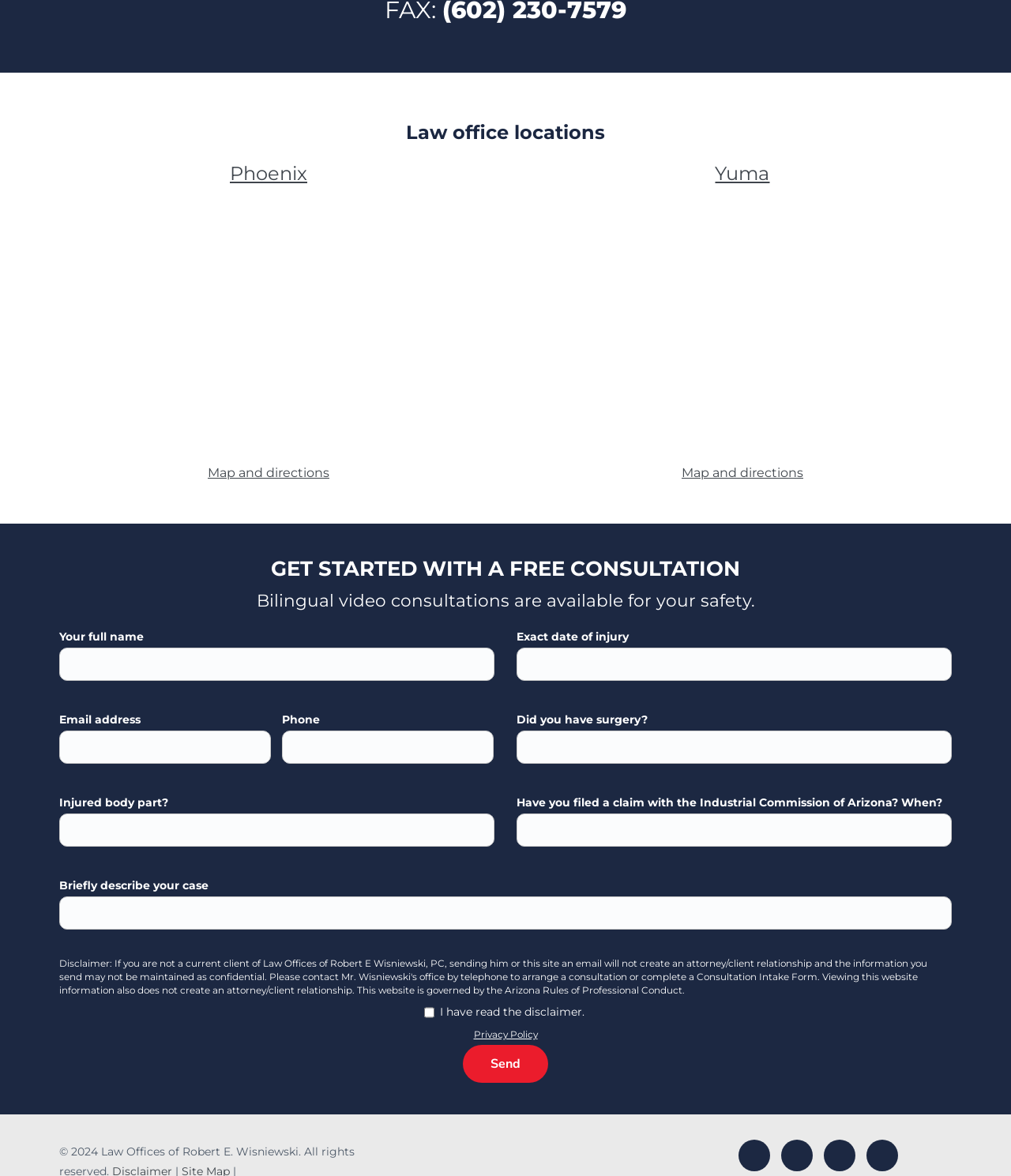How many social media icons are at the bottom of the webpage?
Look at the webpage screenshot and answer the question with a detailed explanation.

I counted the social media icons at the bottom of the webpage and found four icons: Facebook, Twitter, LinkedIn, and Youtube.